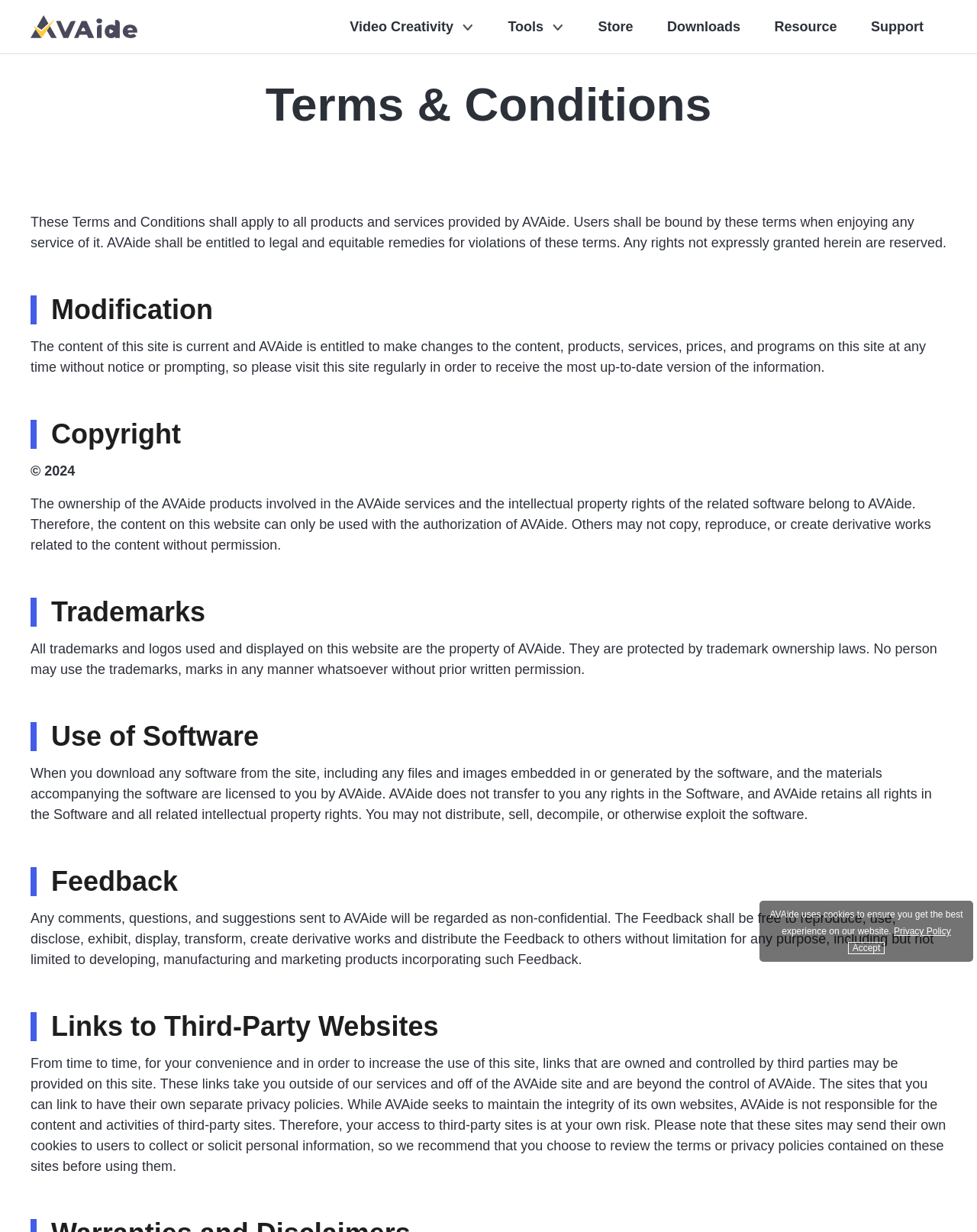What is protected by trademark ownership laws?
Refer to the image and offer an in-depth and detailed answer to the question.

The section 'Trademarks' mentions that all trademarks and logos used and displayed on this website are the property of AVAide and are protected by trademark ownership laws.